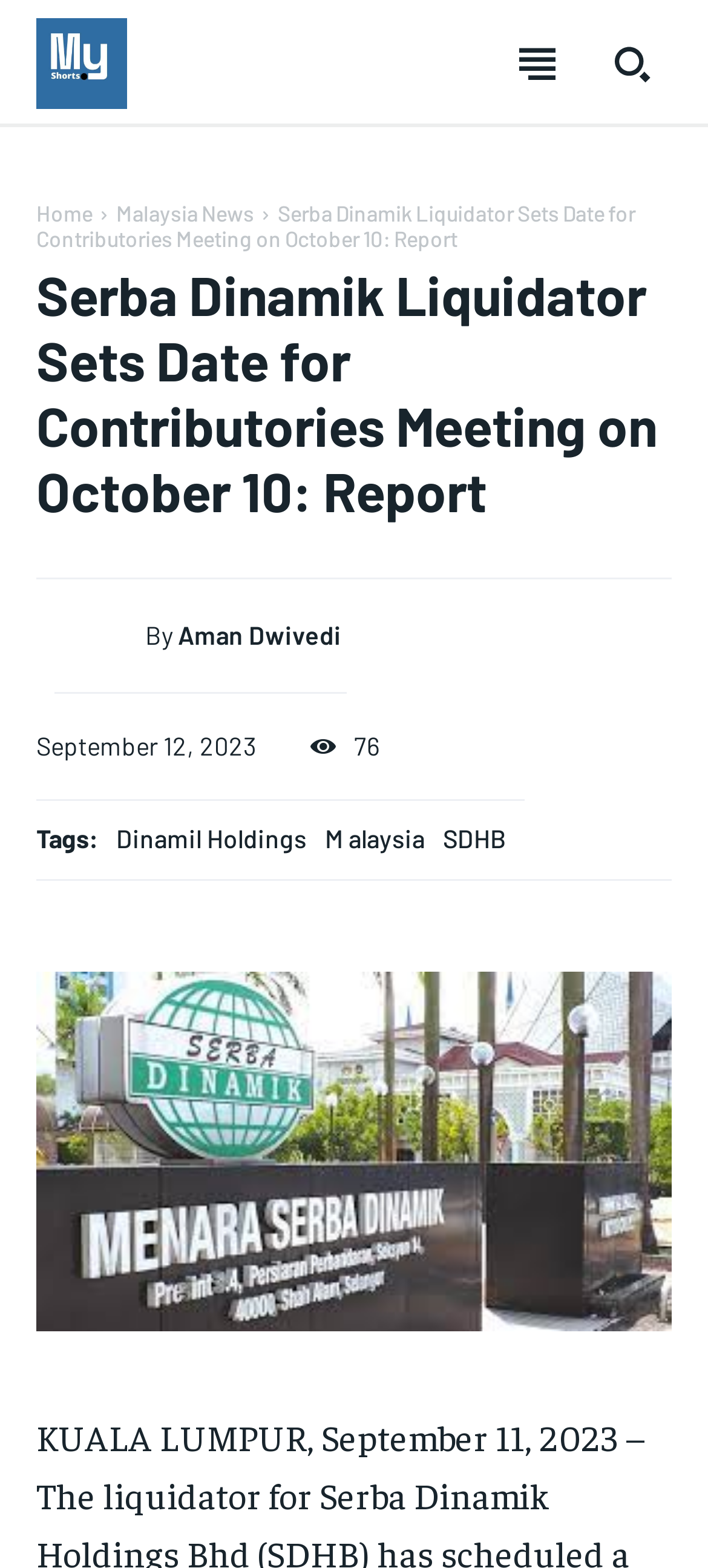What is the purpose of the 'User account' link?
Based on the content of the image, thoroughly explain and answer the question.

I inferred the purpose of the 'User account' link by looking at the text next to the link, which says 'Your Profile'. This suggests that the link is used to access your user profile.